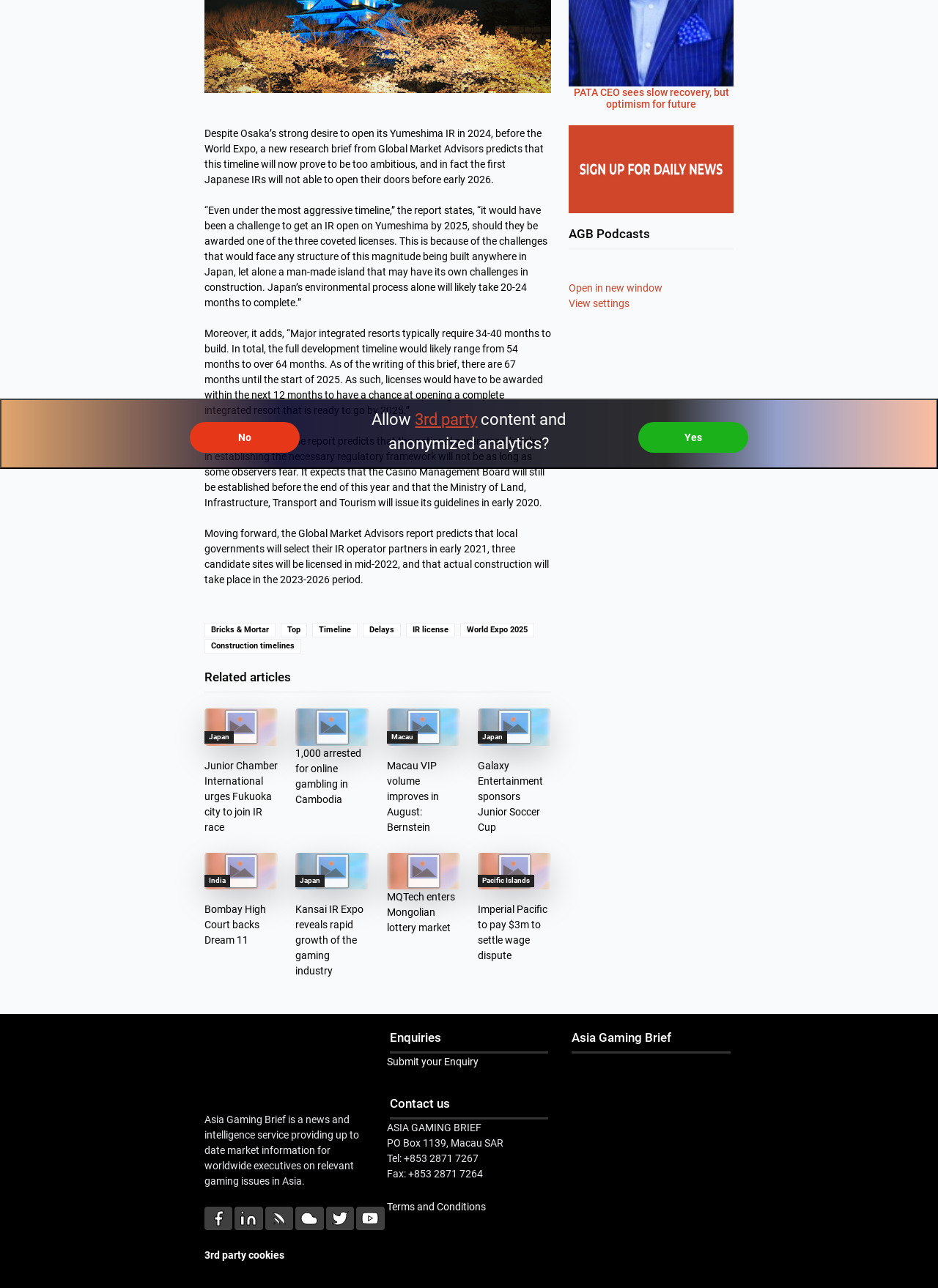Provide the bounding box coordinates, formatted as (top-left x, top-left y, bottom-right x, bottom-right y), with all values being floating point numbers between 0 and 1. Identify the bounding box of the UI element that matches the description: title="AGB Webinar Series"

[0.607, 0.931, 0.685, 0.974]